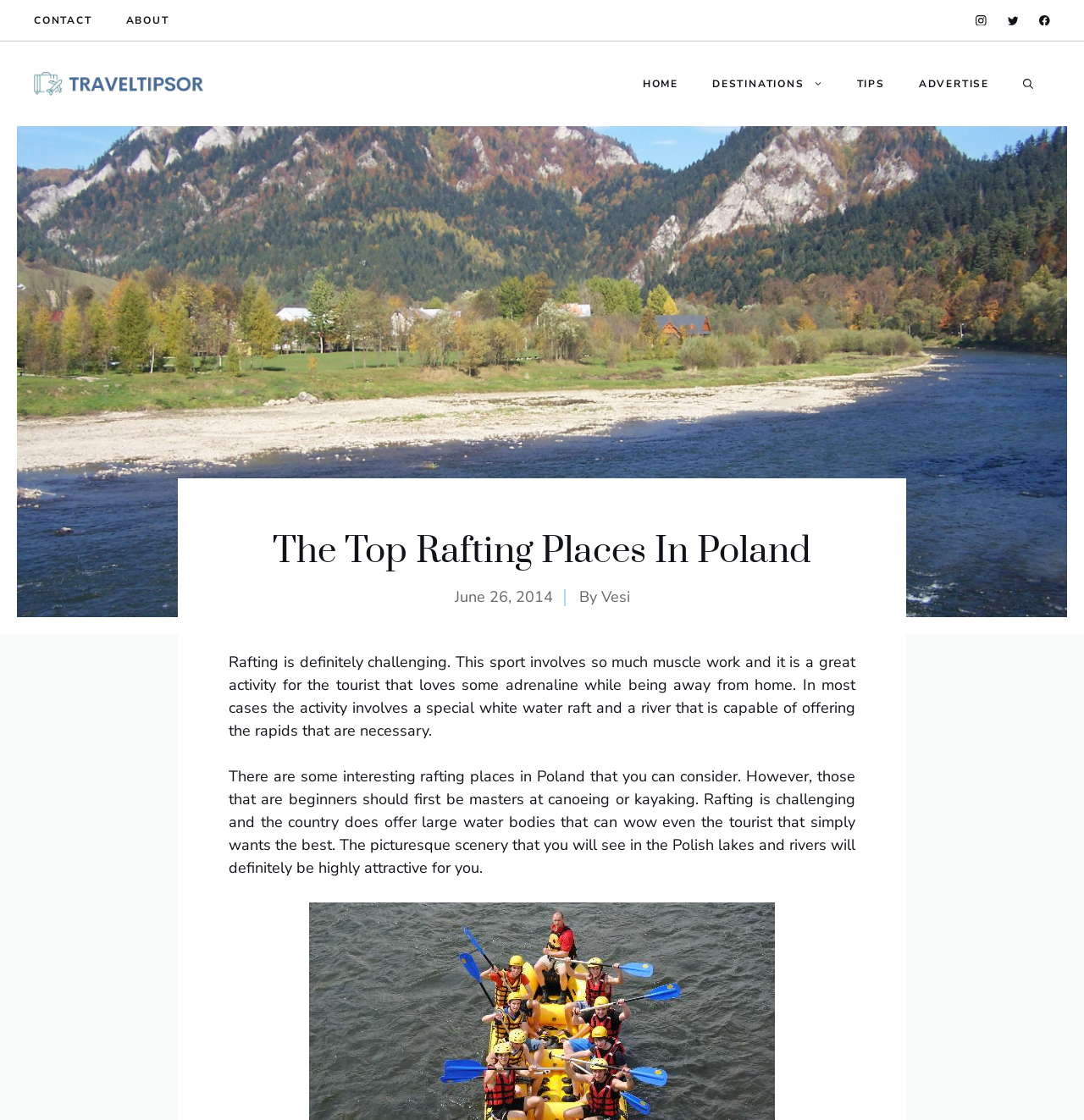Identify the bounding box coordinates of the region that should be clicked to execute the following instruction: "View the next poem".

None